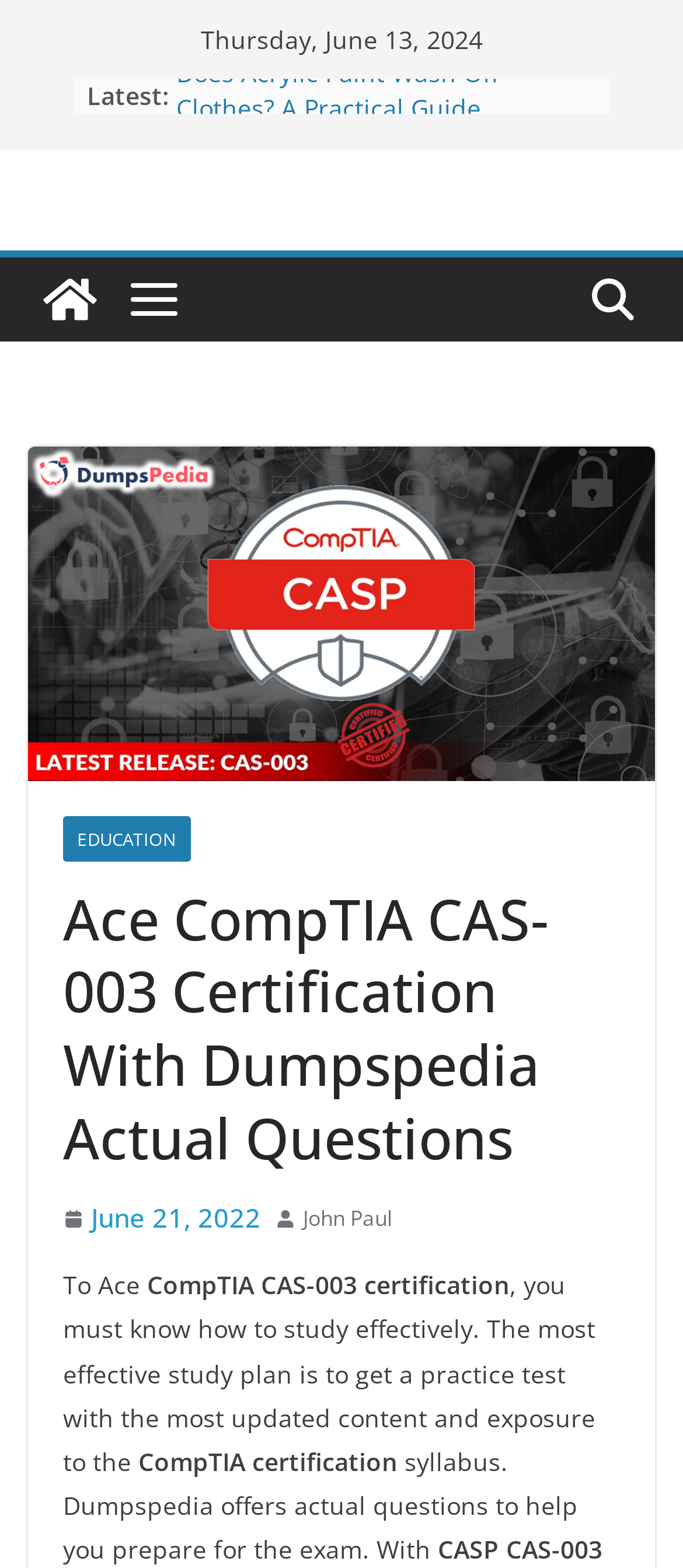Determine the bounding box coordinates of the element that should be clicked to execute the following command: "Click on 'Does Acrylic Paint Wash Off Clothes? A Practical Guide'".

[0.258, 0.05, 0.729, 0.094]